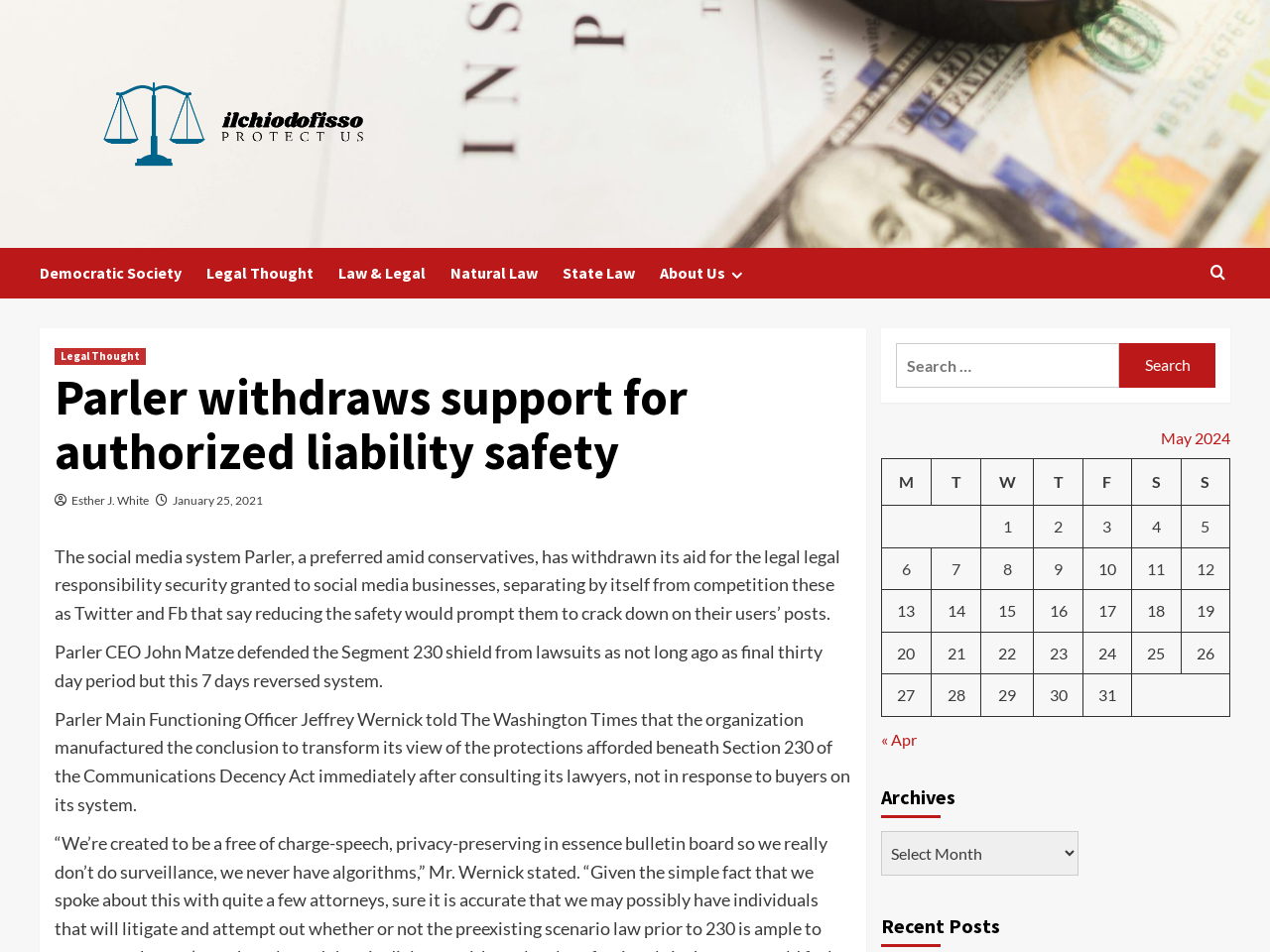Provide a brief response using a word or short phrase to this question:
What is the topic of the article?

Legal liability safety